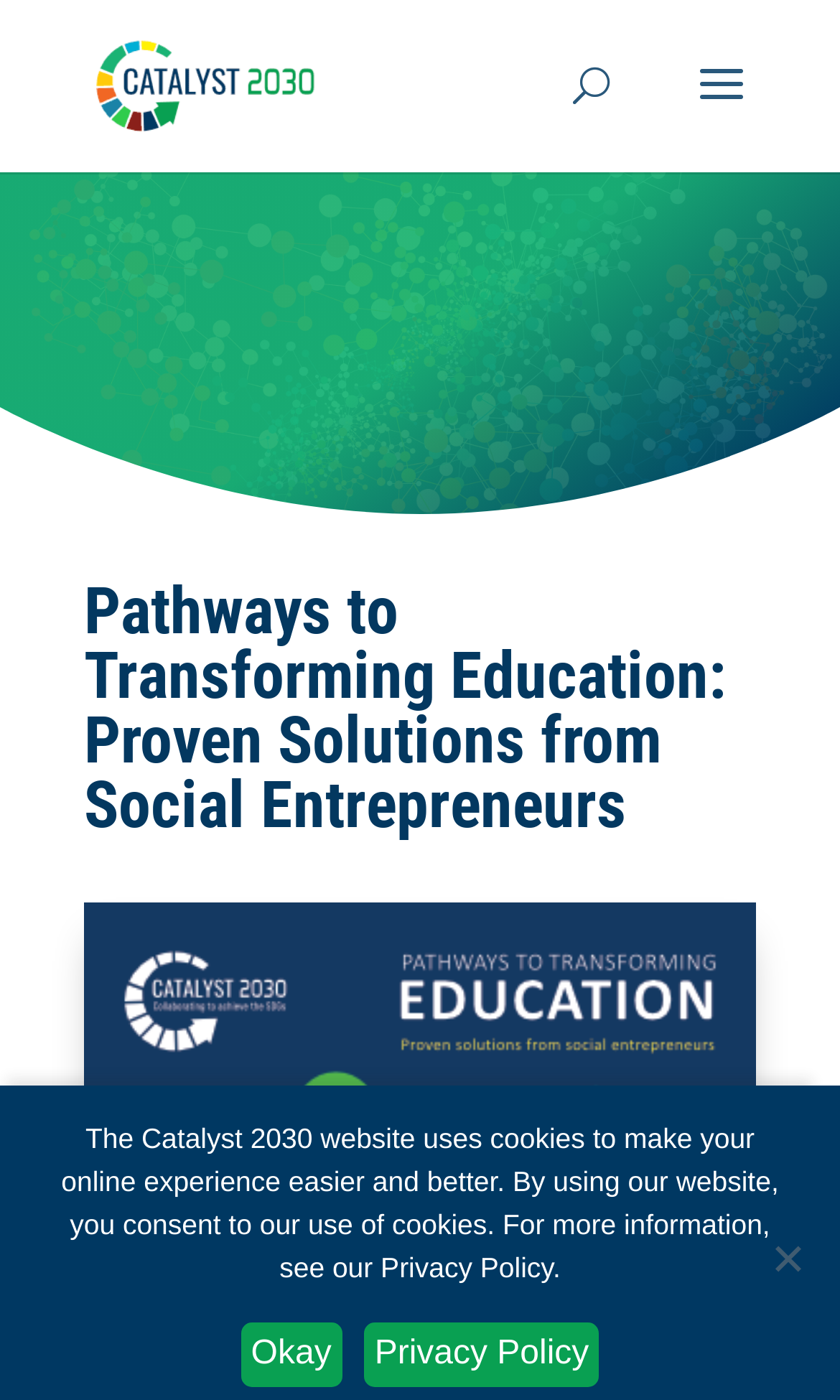What is the name of the organization?
Based on the image, provide your answer in one word or phrase.

Catalyst 2030